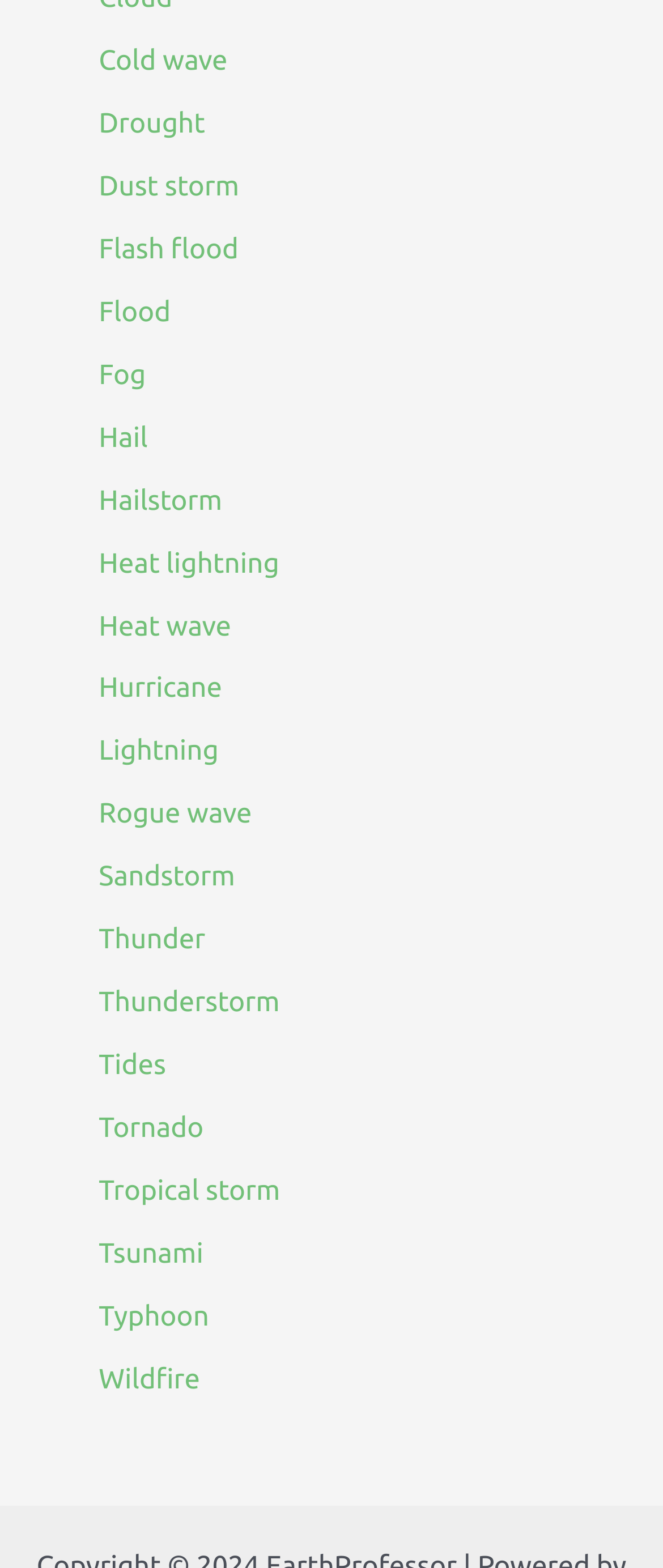Find the bounding box coordinates of the element to click in order to complete this instruction: "Visit the Adweb website". The bounding box coordinates must be four float numbers between 0 and 1, denoted as [left, top, right, bottom].

None